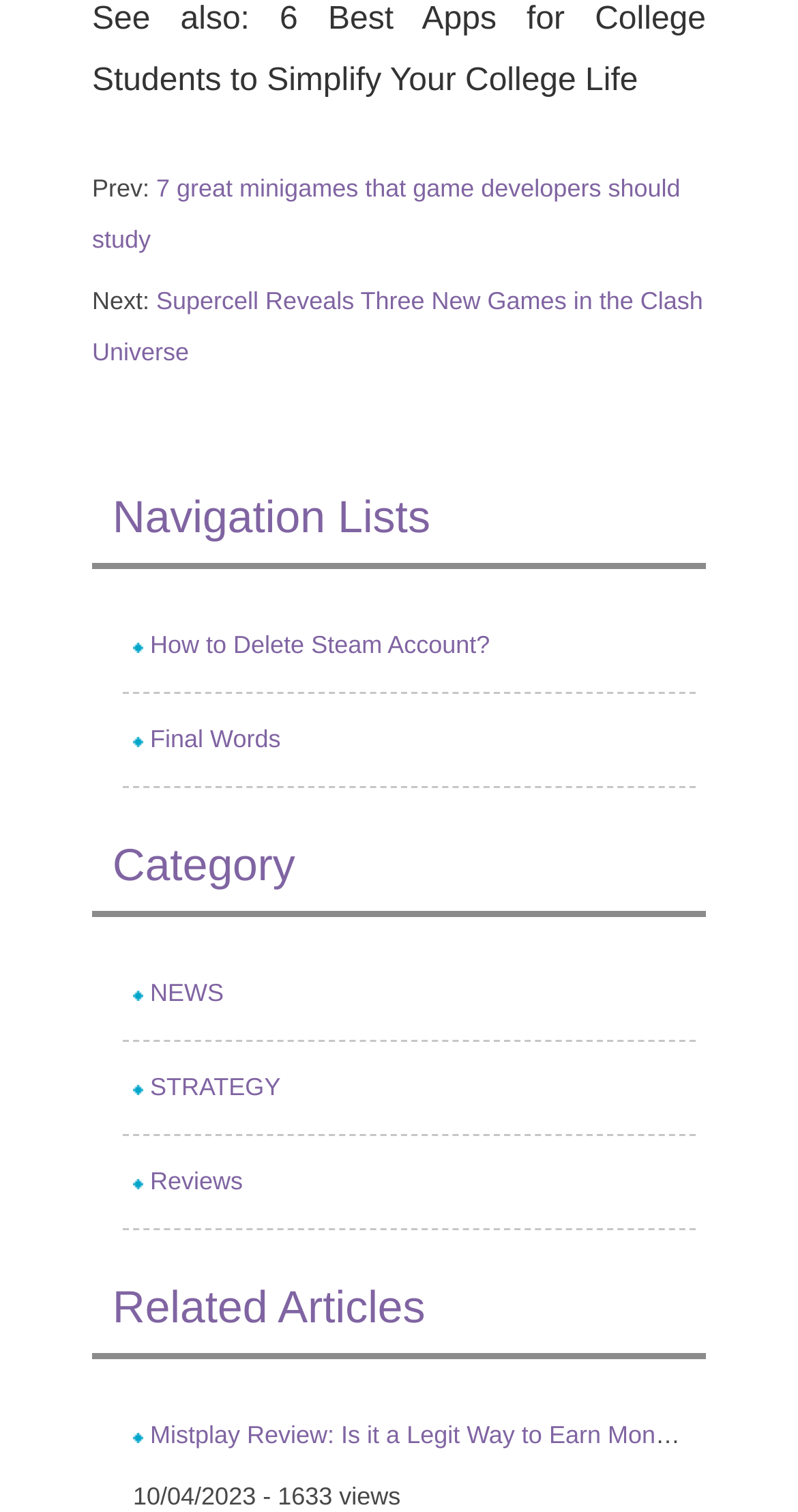Find and provide the bounding box coordinates for the UI element described with: "How to Delete Steam Account?".

[0.188, 0.418, 0.614, 0.436]